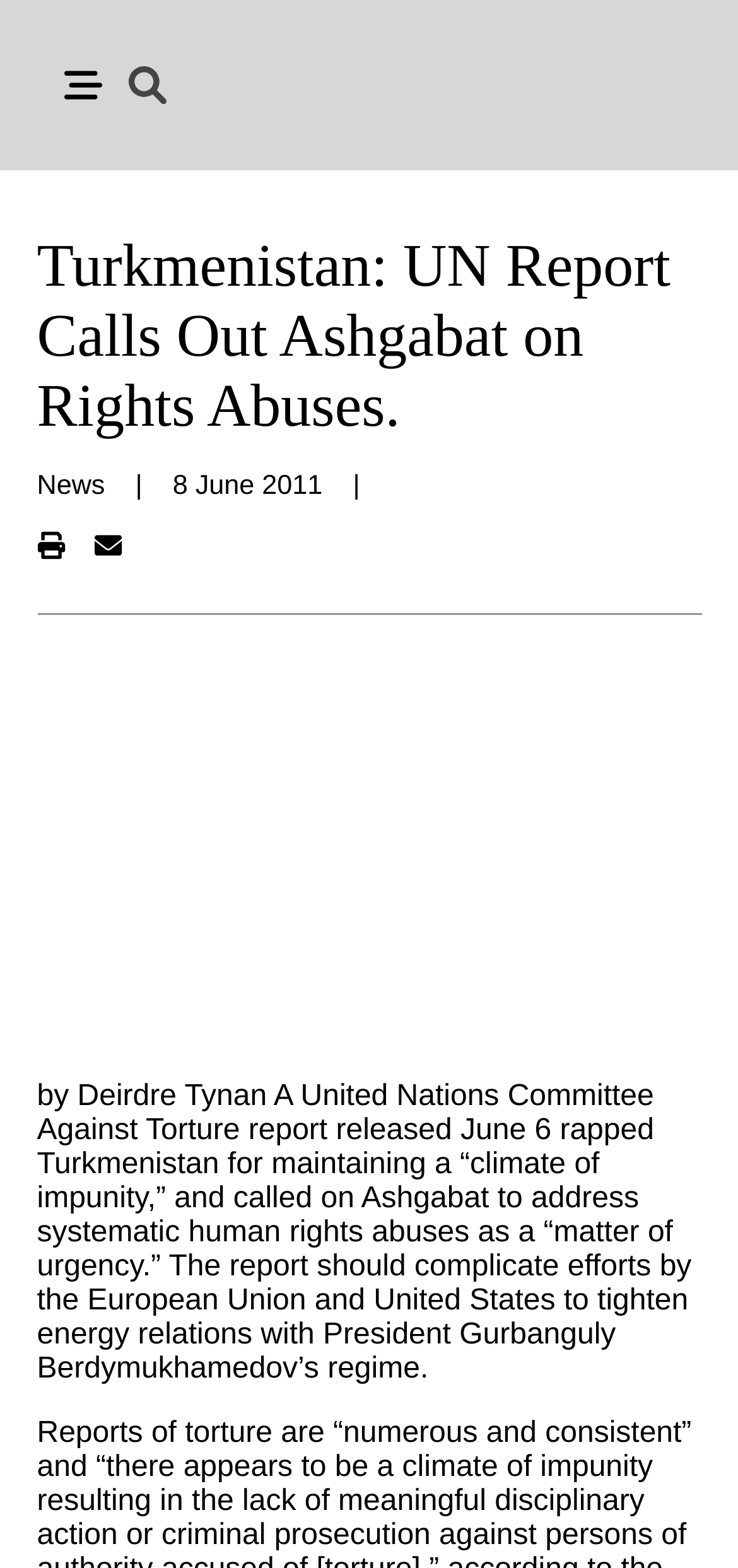Please identify and generate the text content of the webpage's main heading.

Turkmenistan: UN Report Calls Out Ashgabat on Rights Abuses.